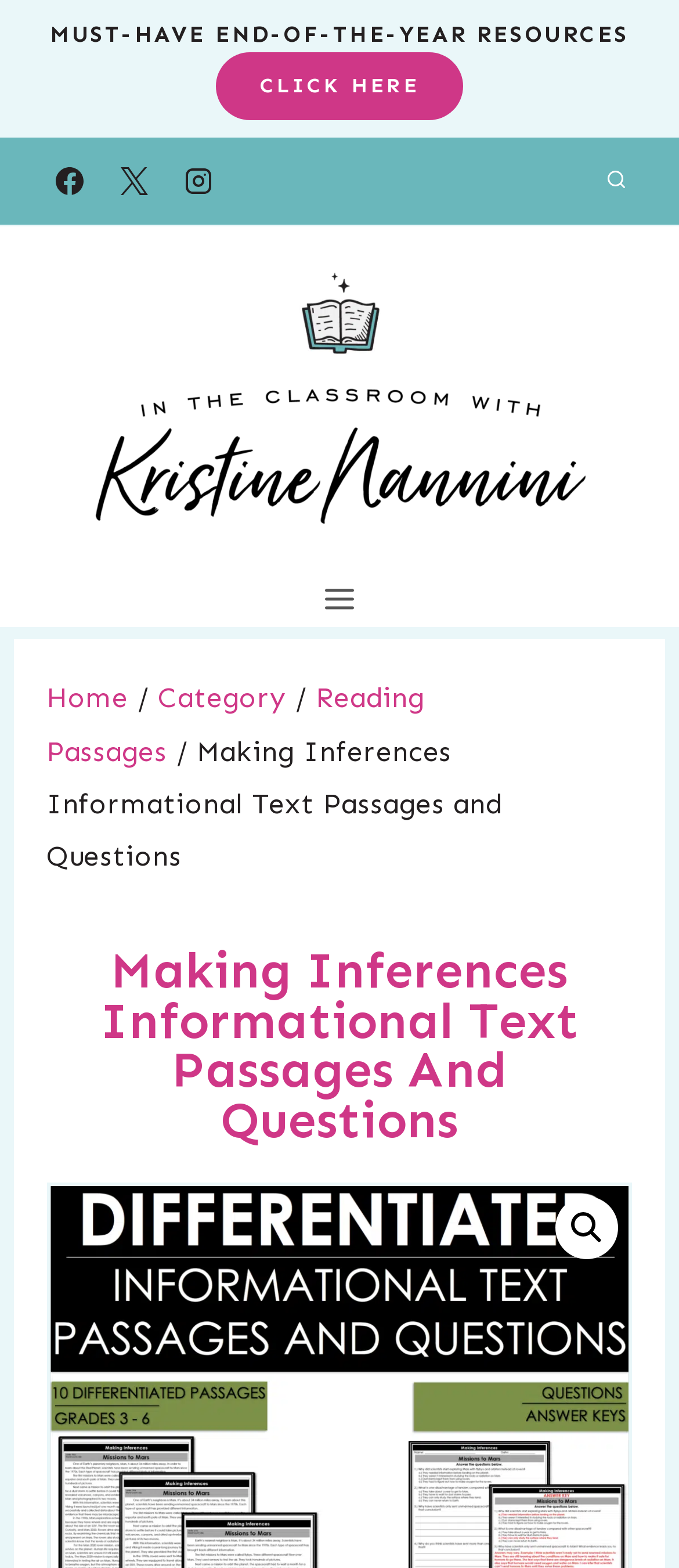Please locate the bounding box coordinates of the region I need to click to follow this instruction: "Open the search form".

[0.877, 0.102, 0.938, 0.128]